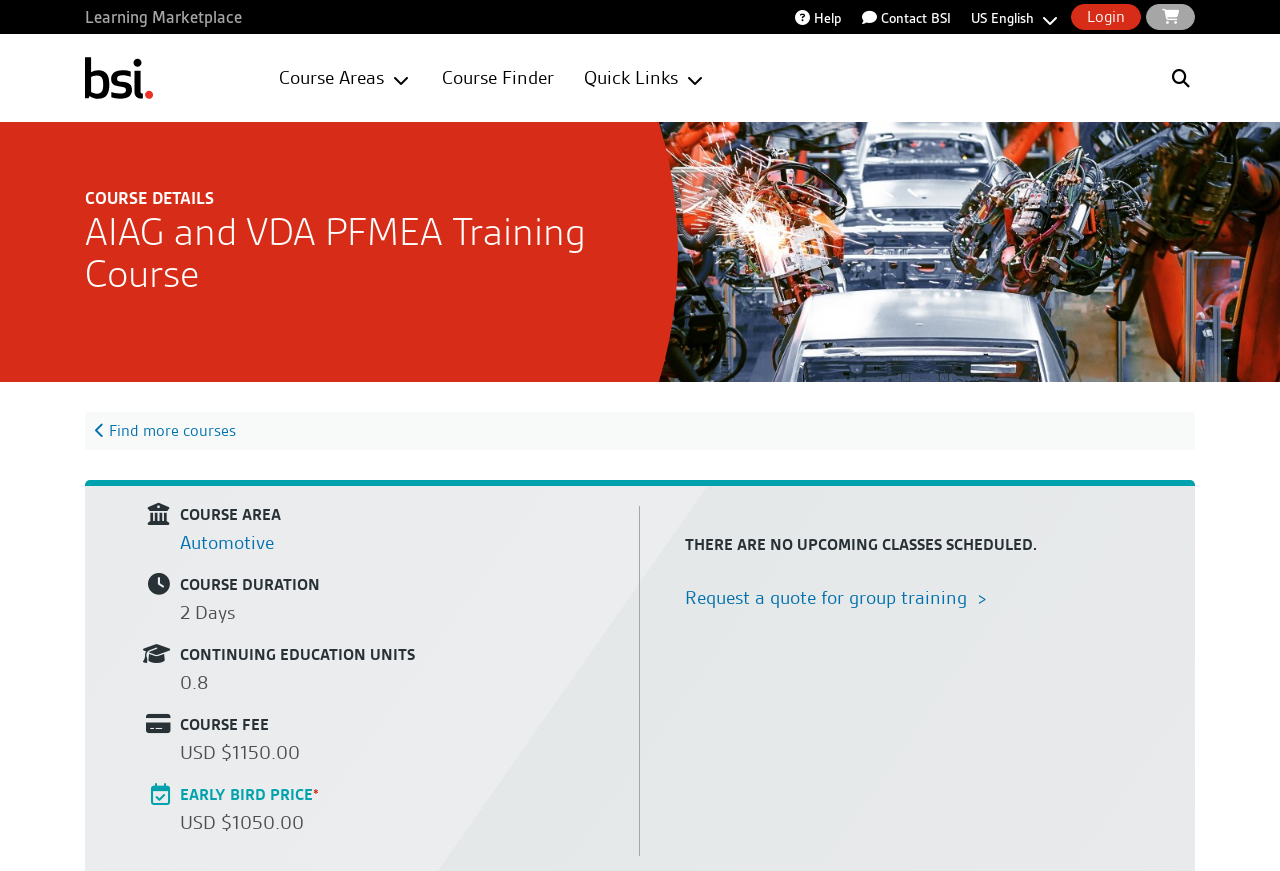Please indicate the bounding box coordinates for the clickable area to complete the following task: "Login to the system". The coordinates should be specified as four float numbers between 0 and 1, i.e., [left, top, right, bottom].

[0.837, 0.005, 0.891, 0.035]